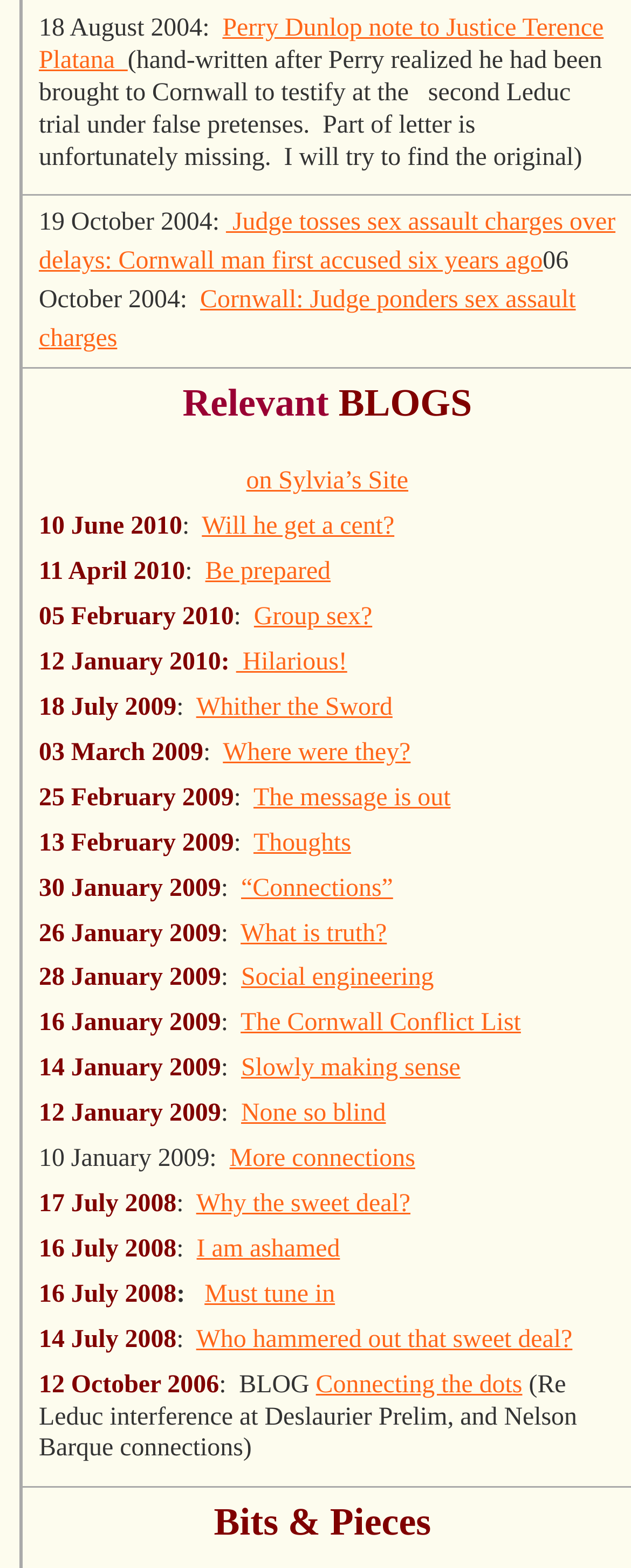Determine the bounding box coordinates of the element's region needed to click to follow the instruction: "Explore the link 'Be prepared'". Provide these coordinates as four float numbers between 0 and 1, formatted as [left, top, right, bottom].

[0.325, 0.356, 0.524, 0.374]